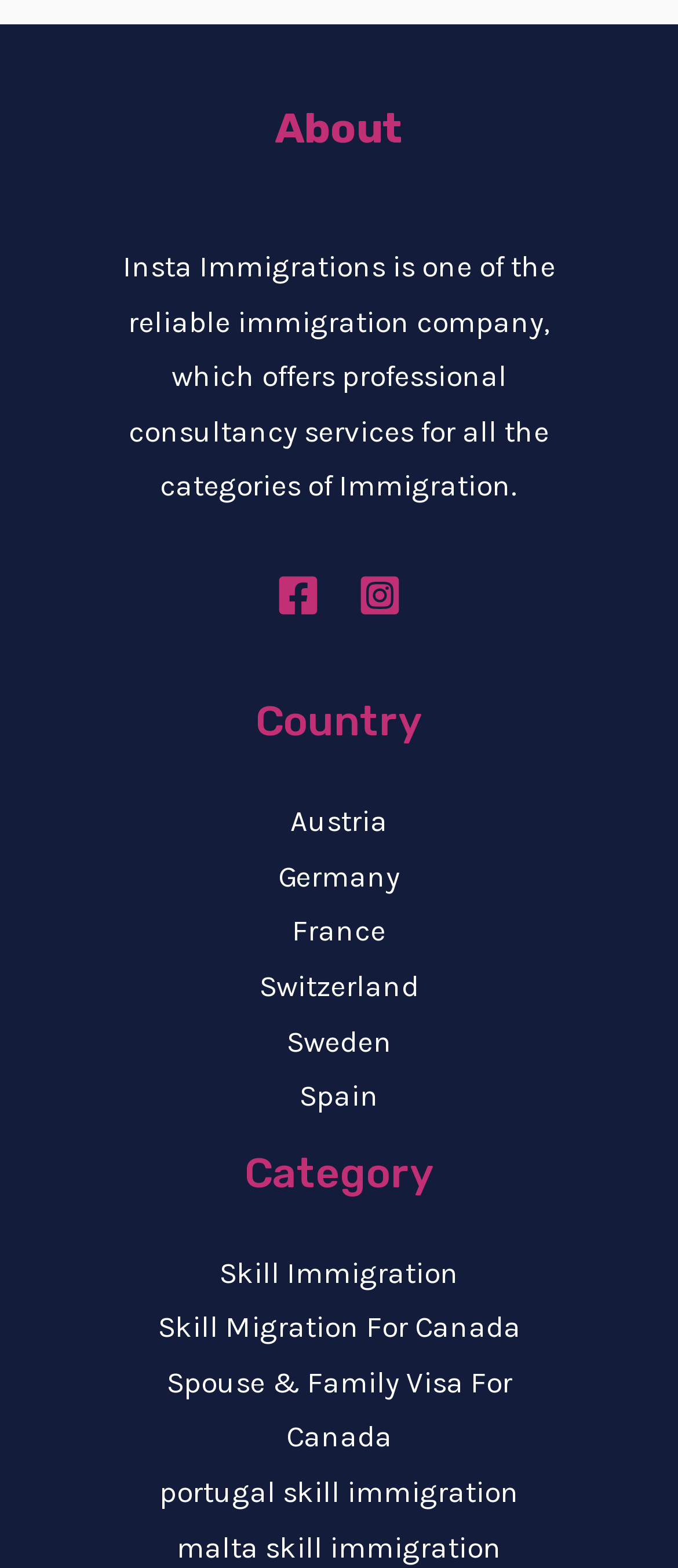Show the bounding box coordinates of the element that should be clicked to complete the task: "Visit Facebook".

[0.408, 0.366, 0.472, 0.394]